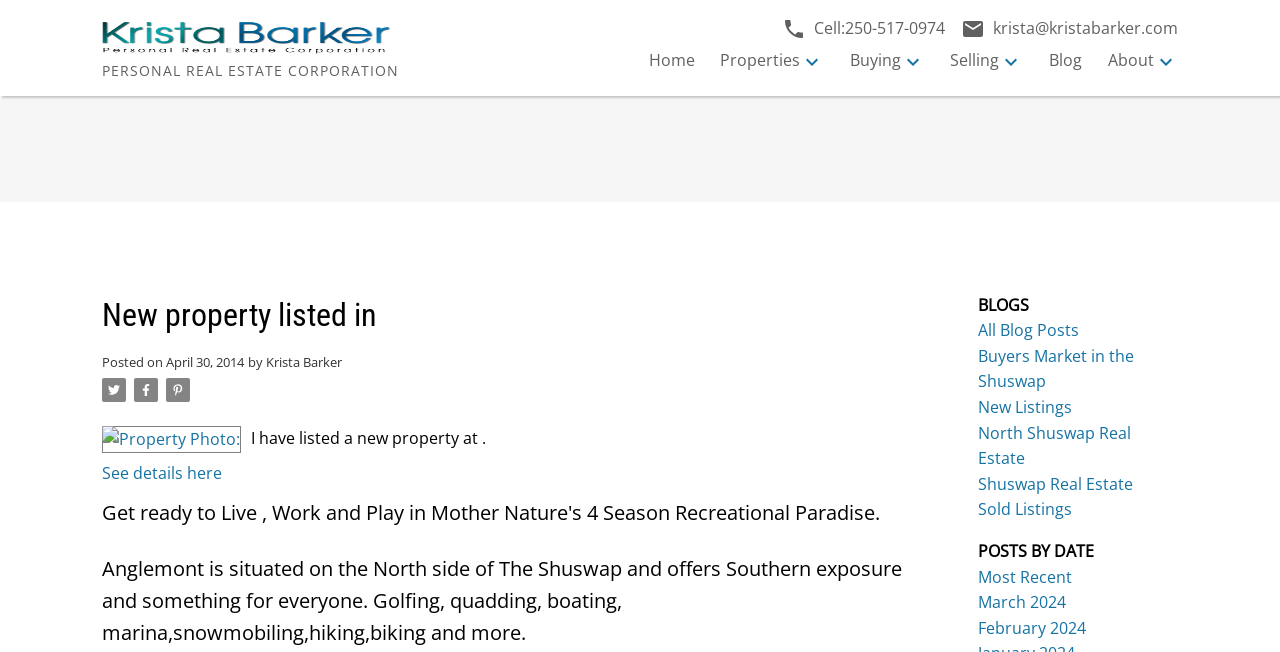Determine the bounding box coordinates of the clickable element to achieve the following action: 'Click on the 'HOME' link'. Provide the coordinates as four float values between 0 and 1, formatted as [left, top, right, bottom].

None